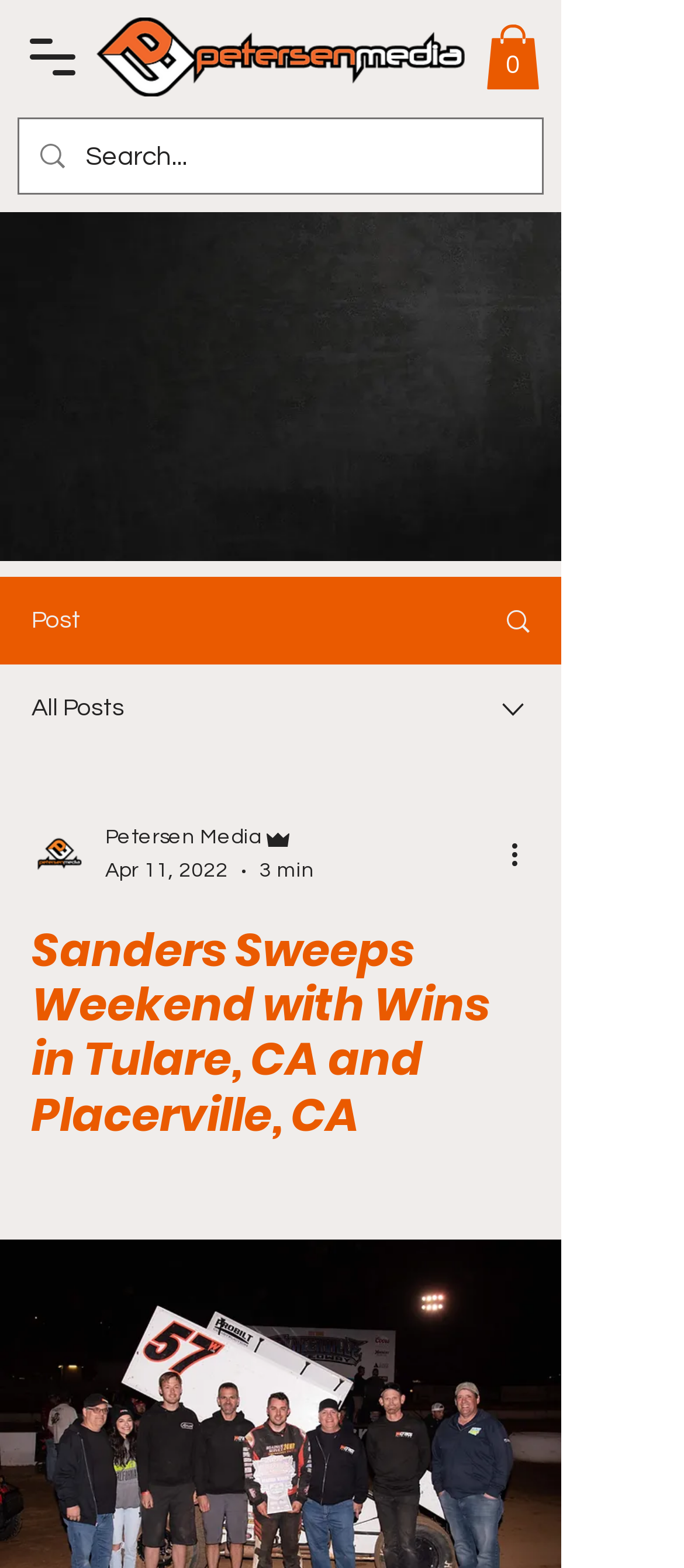Find the headline of the webpage and generate its text content.

Sanders Sweeps Weekend with Wins in Tulare, CA and Placerville, CA